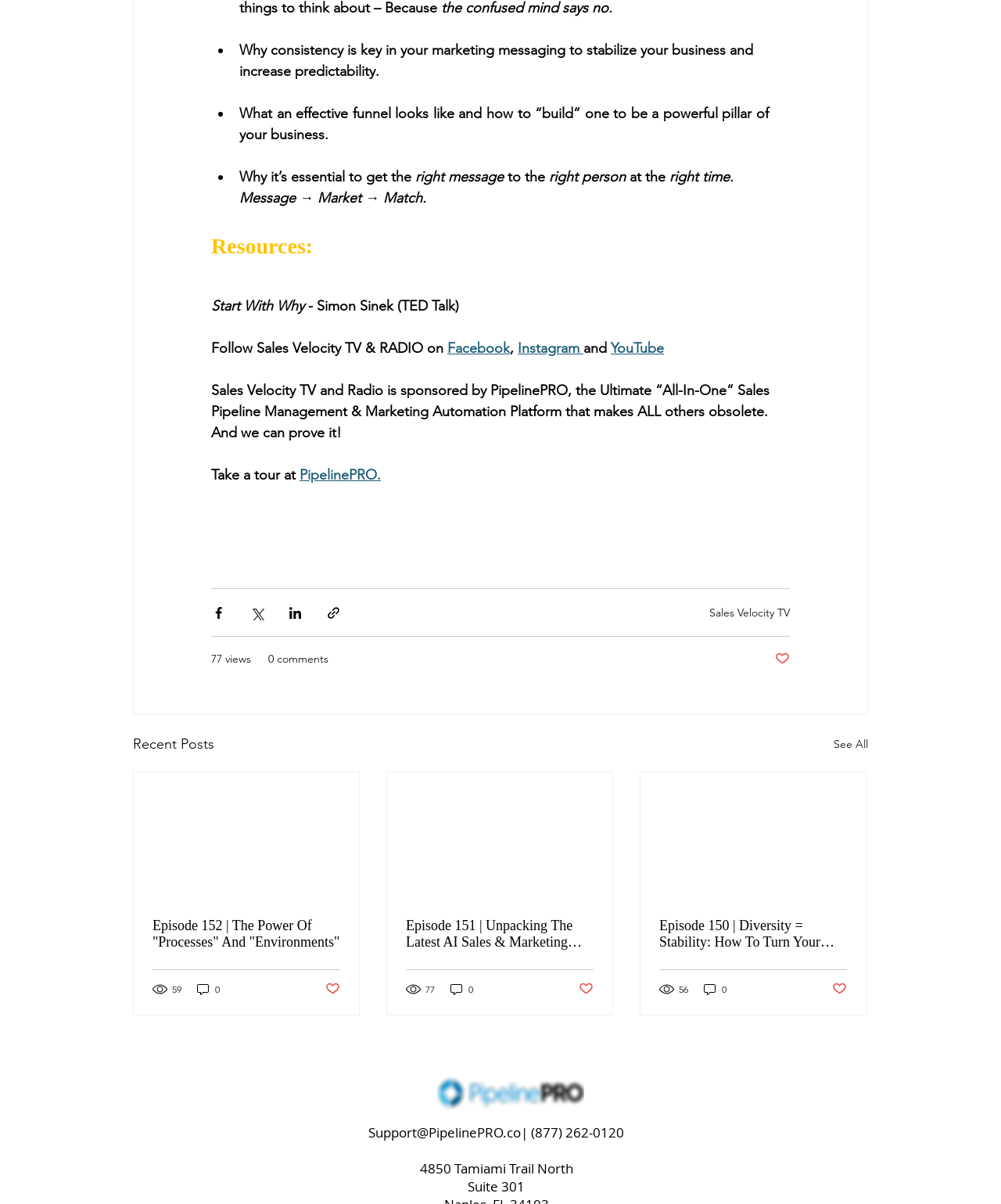What is the purpose of the 'Resources:' section?
Using the image, provide a detailed and thorough answer to the question.

The 'Resources:' section is a heading element followed by links and text, suggesting that the purpose of this section is to provide resources to the user.